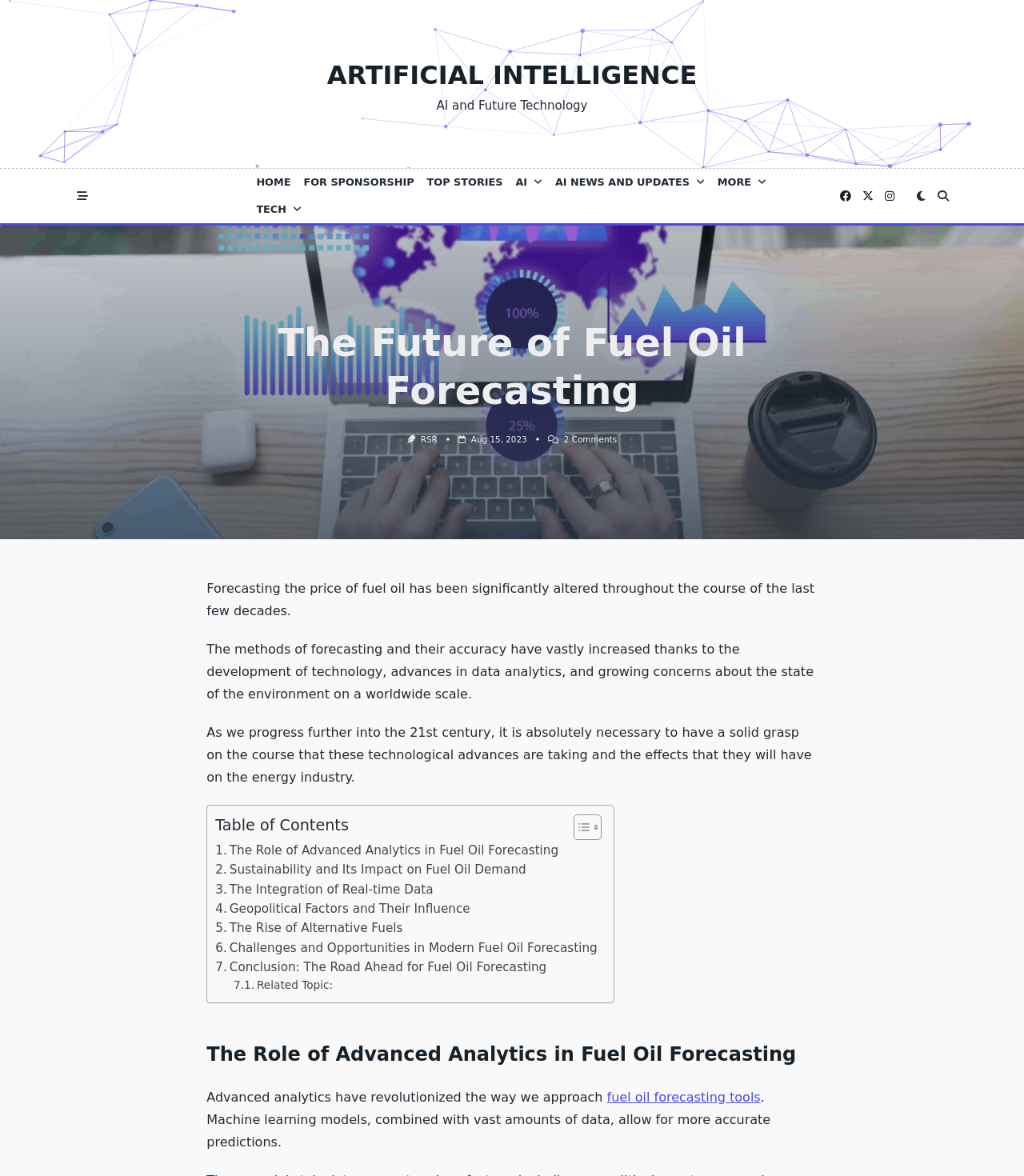Reply to the question with a single word or phrase:
What is the main topic of this webpage?

Fuel Oil Forecasting